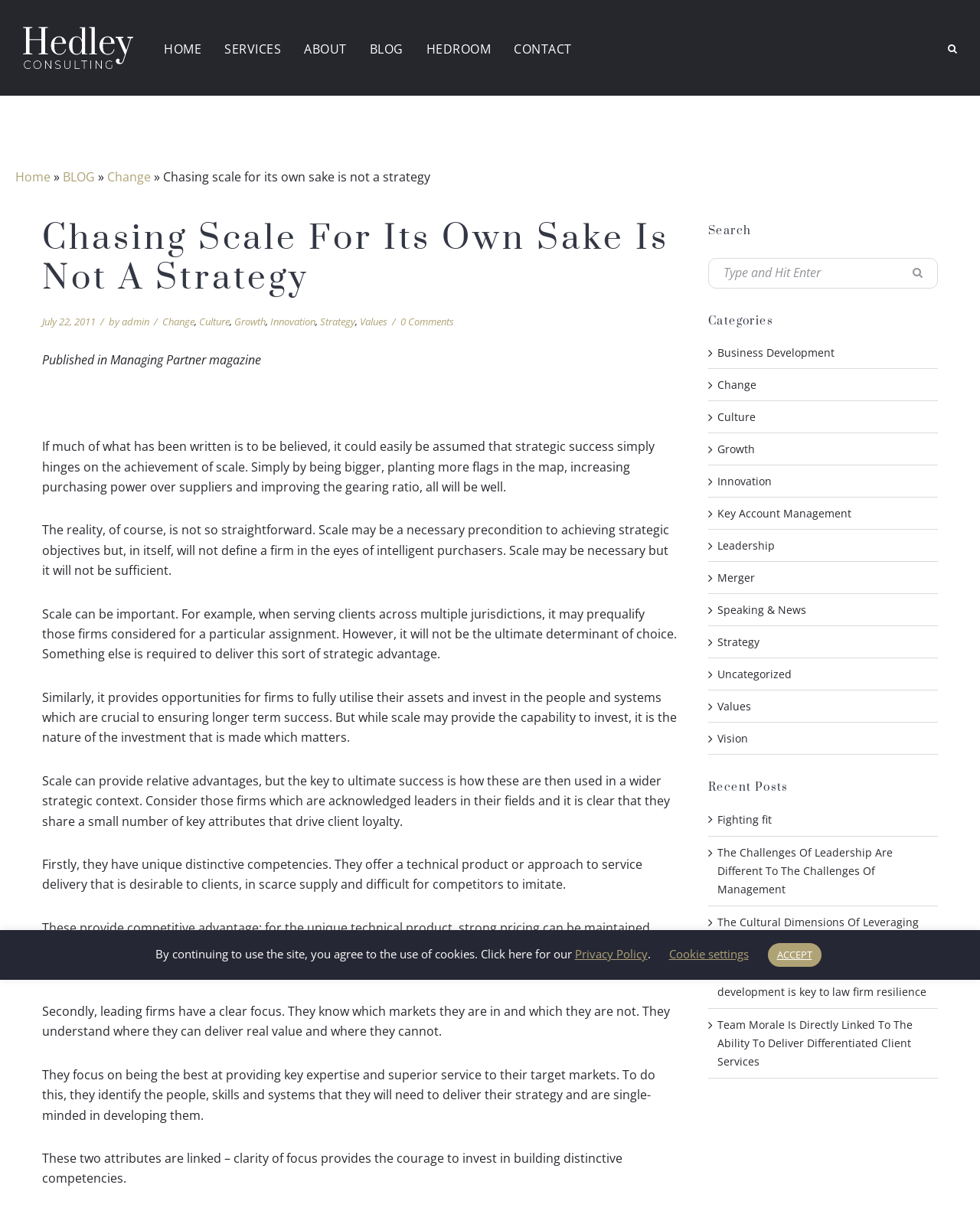Provide the bounding box coordinates of the area you need to click to execute the following instruction: "Click the Culture link".

[0.203, 0.26, 0.234, 0.271]